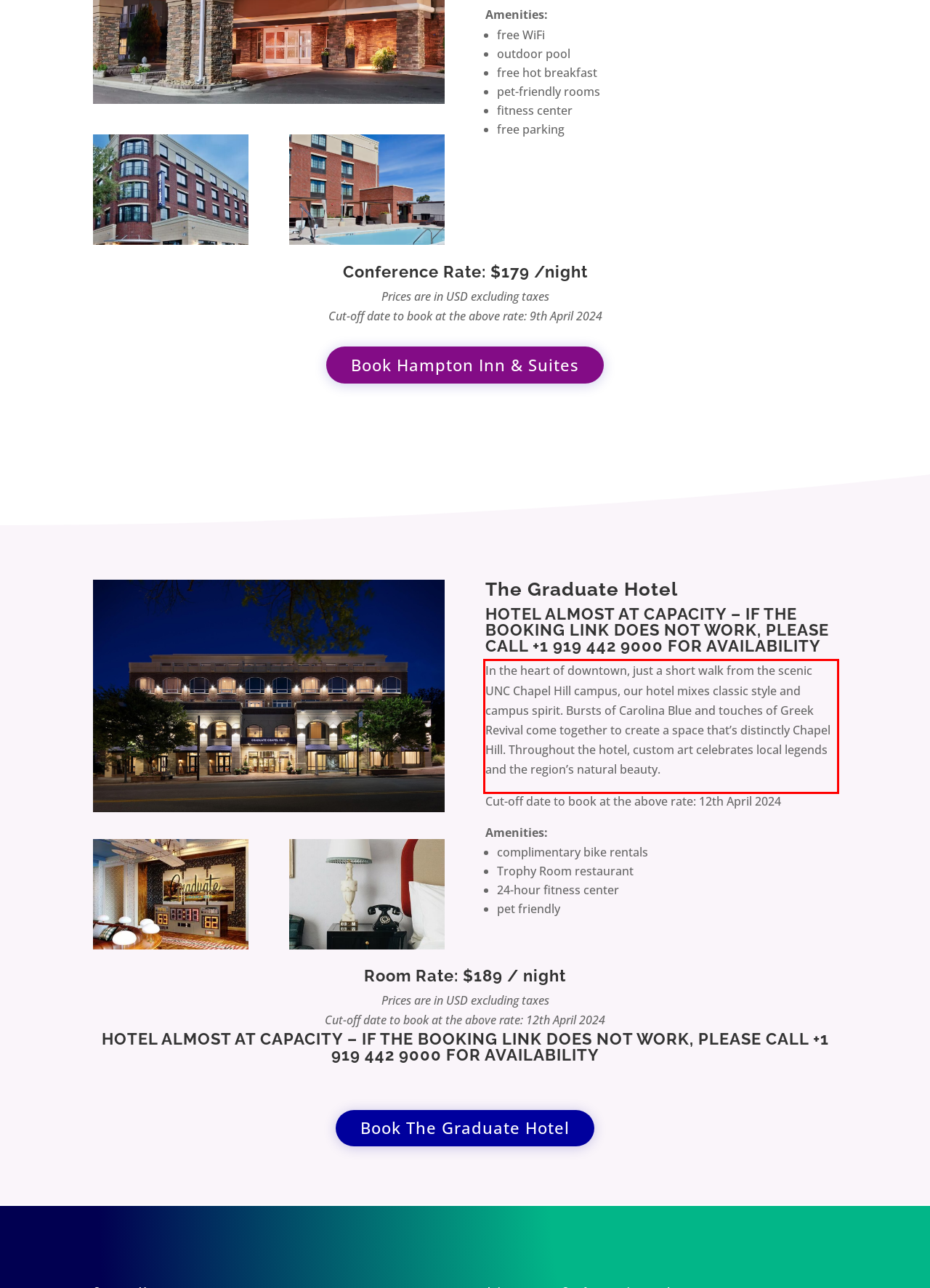By examining the provided screenshot of a webpage, recognize the text within the red bounding box and generate its text content.

In the heart of downtown, just a short walk from the scenic UNC Chapel Hill campus, our hotel mixes classic style and campus spirit. Bursts of Carolina Blue and touches of Greek Revival come together to create a space that’s distinctly Chapel Hill. Throughout the hotel, custom art celebrates local legends and the region’s natural beauty.